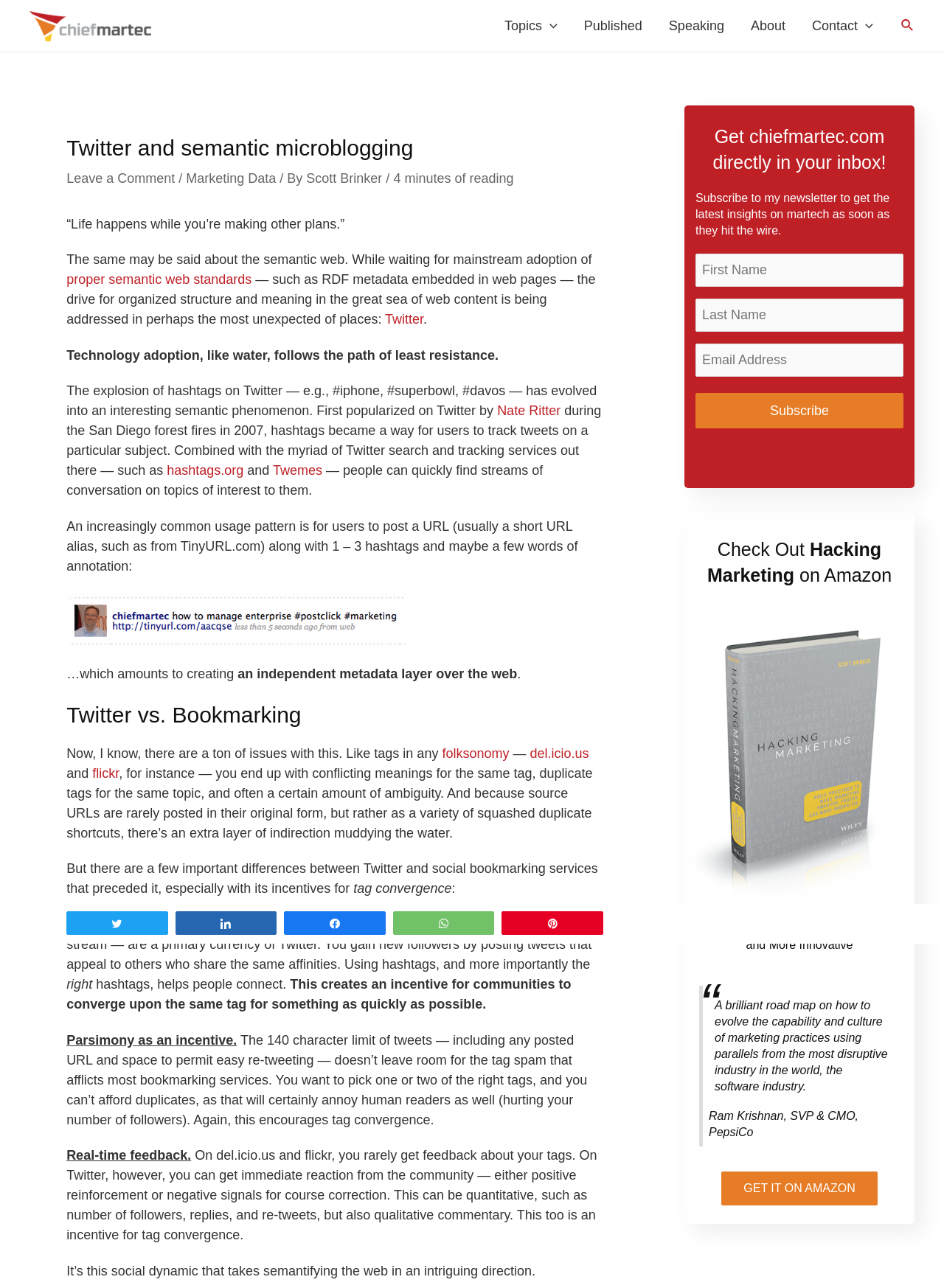Identify and provide the text content of the webpage's primary headline.

Twitter and semantic microblogging